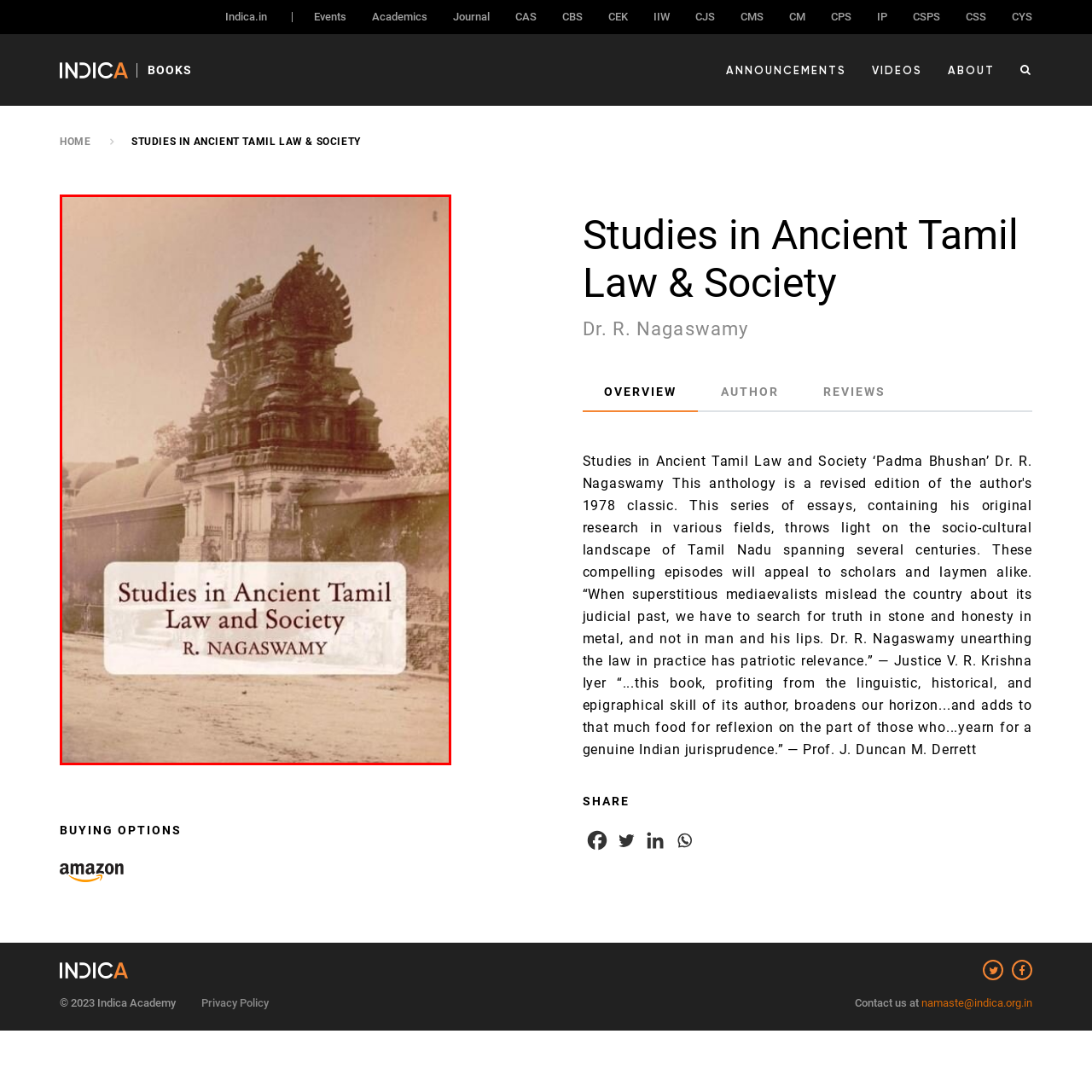What type of structure is featured in the image?
Look at the image enclosed by the red bounding box and give a detailed answer using the visual information available in the image.

The image features a historical structure prominently displayed in a sepia-toned background, which is likely a temple from the ancient Tamil civilization, suggesting that the publication or study is focused on the cultural and architectural heritage of the Tamil people.